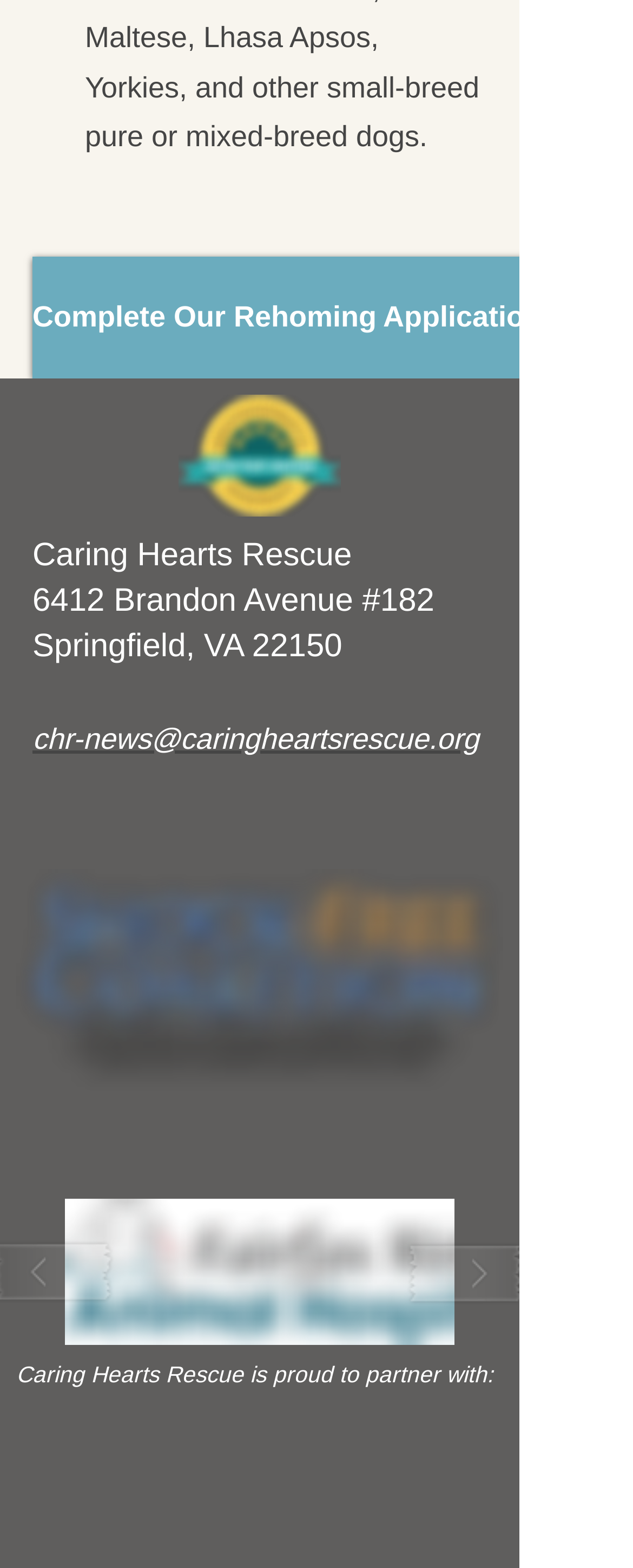Carefully examine the image and provide an in-depth answer to the question: What is the name of the organization?

The name of the organization can be found in the heading element at the top of the webpage, which reads 'Caring Hearts Rescue'.